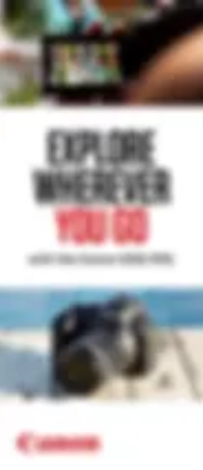What is the tone of the promotional graphic?
Using the information from the image, provide a comprehensive answer to the question.

The tone of the promotional graphic is adventurous and carefree, as conveyed by the bold text, vibrant colors, and the overall design that invites viewers to embrace their adventurous spirit and take high-quality photographs during journeys.